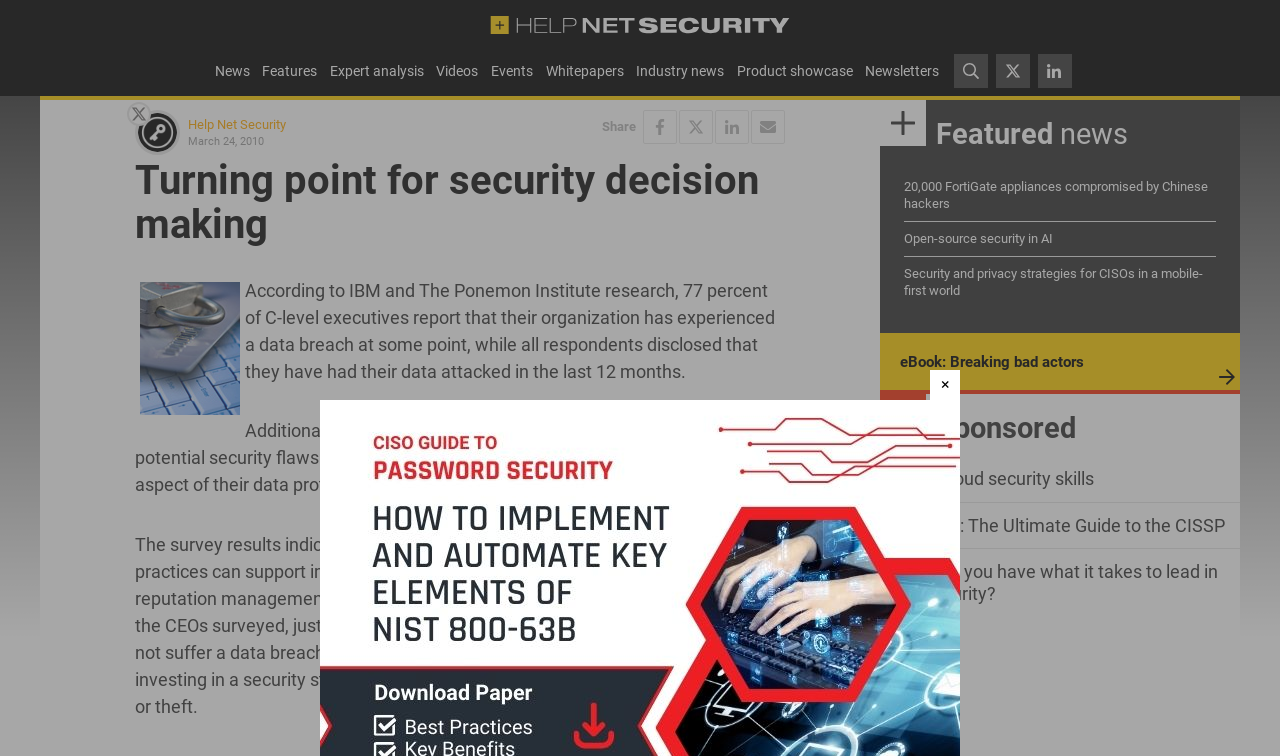Give a one-word or one-phrase response to the question:
What type of content is sponsored?

eBooks